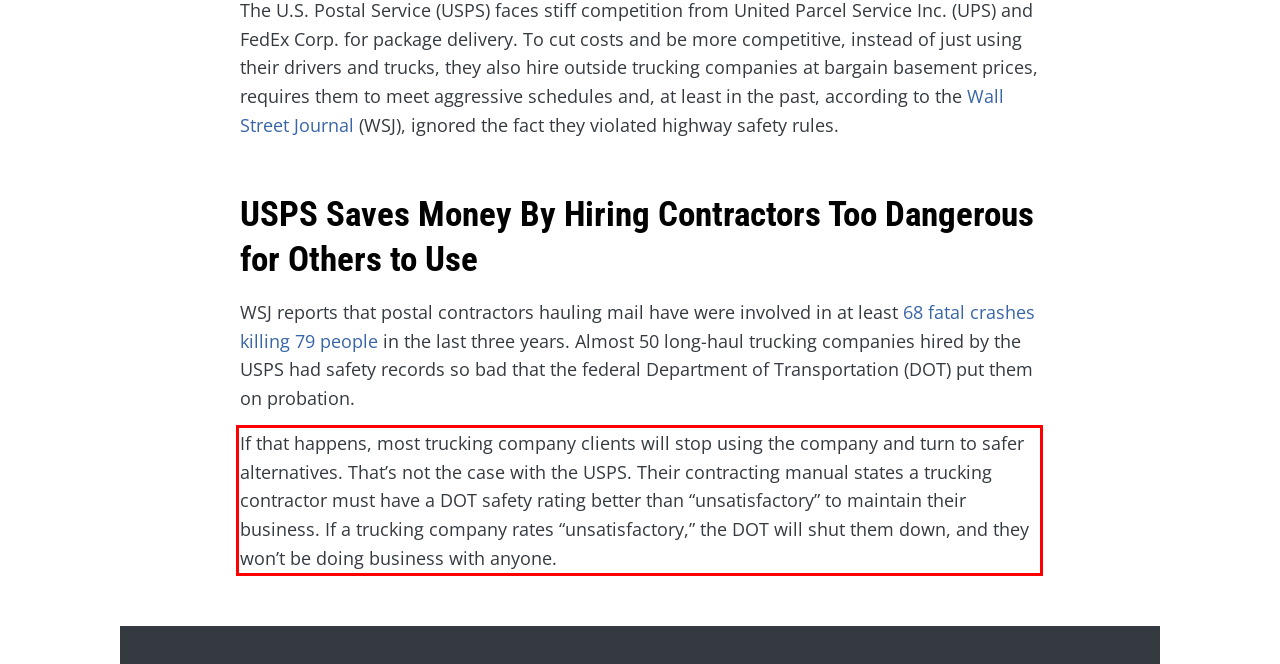You have a webpage screenshot with a red rectangle surrounding a UI element. Extract the text content from within this red bounding box.

If that happens, most trucking company clients will stop using the company and turn to safer alternatives. That’s not the case with the USPS. Their contracting manual states a trucking contractor must have a DOT safety rating better than “unsatisfactory” to maintain their business. If a trucking company rates “unsatisfactory,” the DOT will shut them down, and they won’t be doing business with anyone.